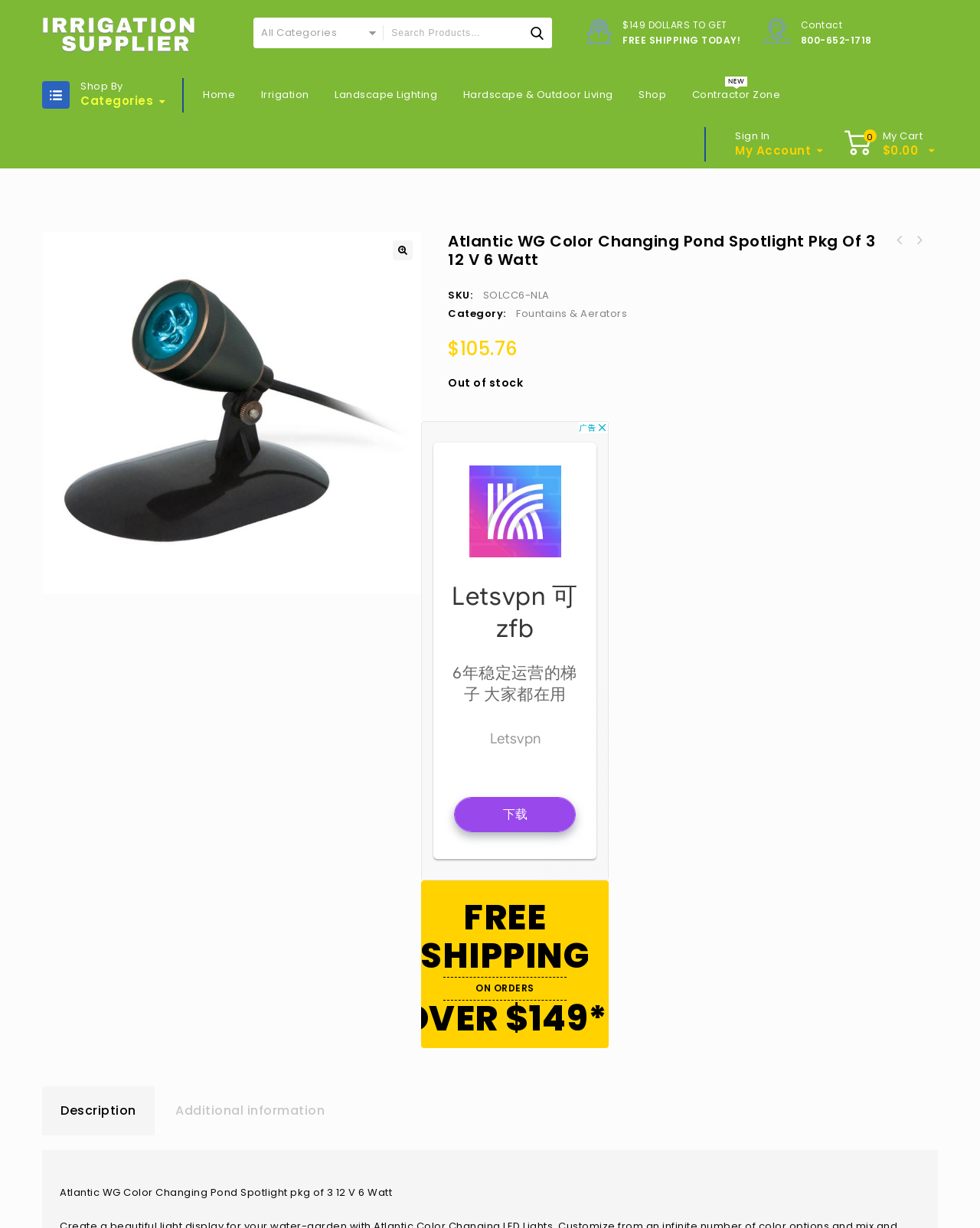Ascertain the bounding box coordinates for the UI element detailed here: "aria-label="Advertisement" name="aswift_1" title="Advertisement"". The coordinates should be provided as [left, top, right, bottom] with each value being a float between 0 and 1.

[0.43, 0.343, 0.621, 0.717]